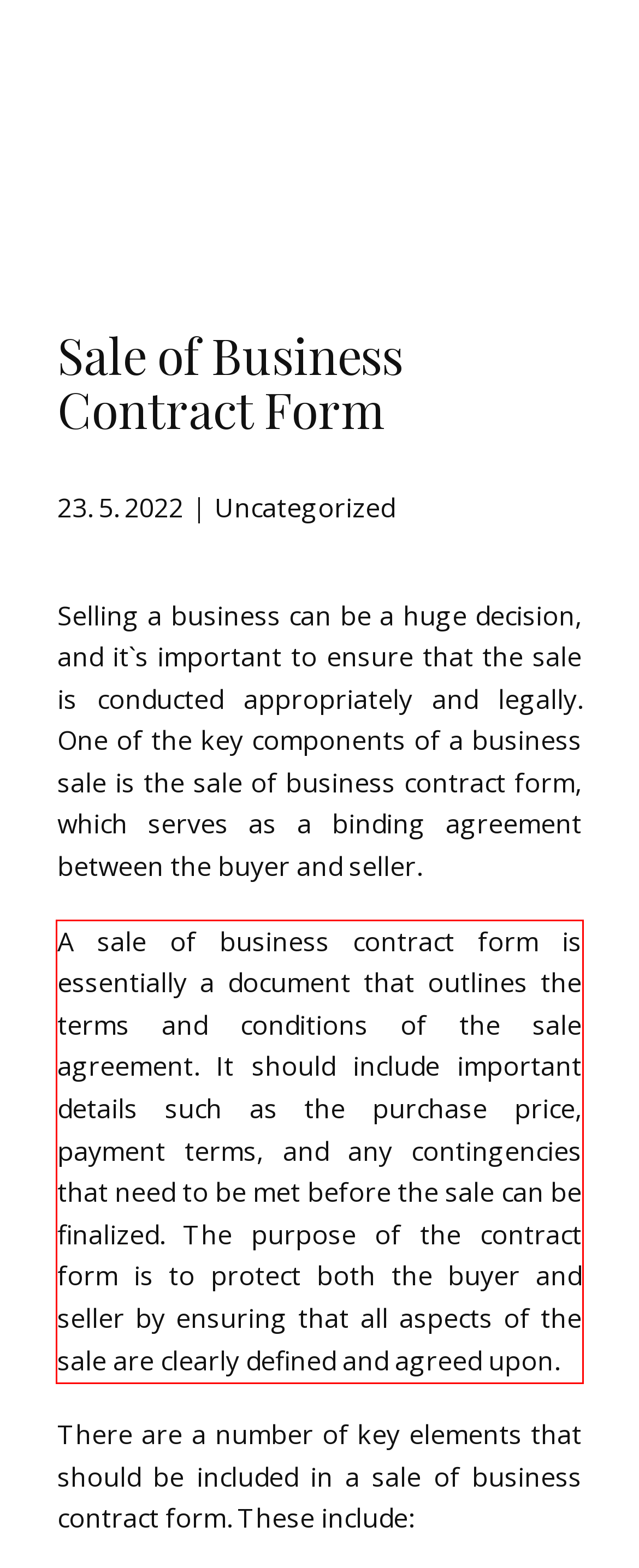Please examine the webpage screenshot and extract the text within the red bounding box using OCR.

A sale of business contract form is essentially a document that outlines the terms and conditions of the sale agreement. It should include important details such as the purchase price, payment terms, and any contingencies that need to be met before the sale can be finalized. The purpose of the contract form is to protect both the buyer and seller by ensuring that all aspects of the sale are clearly defined and agreed upon.